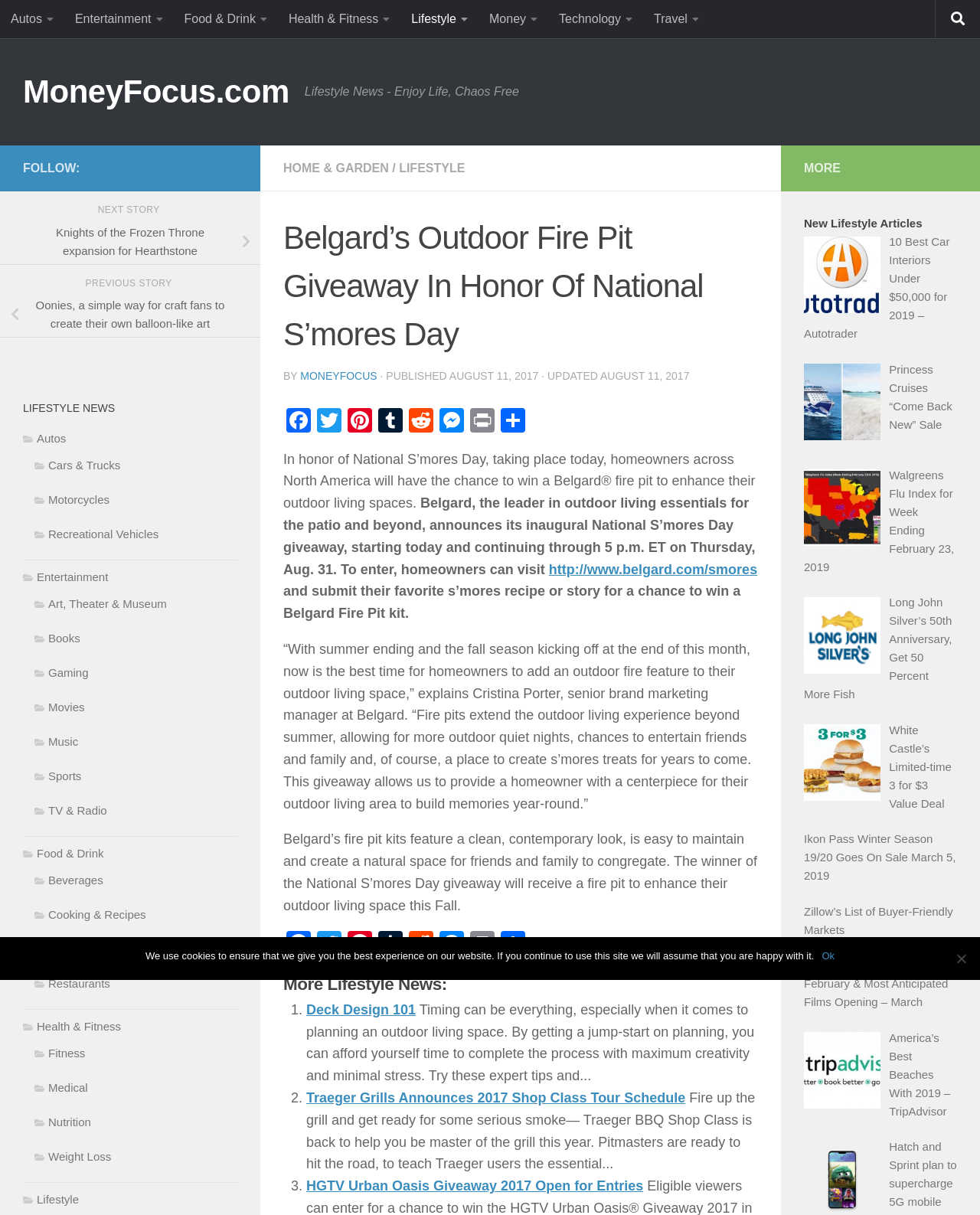What is the name of the company offering the giveaway?
Refer to the screenshot and deliver a thorough answer to the question presented.

The webpage mentions that Belgard, the leader in outdoor living essentials, is offering a giveaway to win a fire pit kit, which suggests that the company offering the giveaway is Belgard.